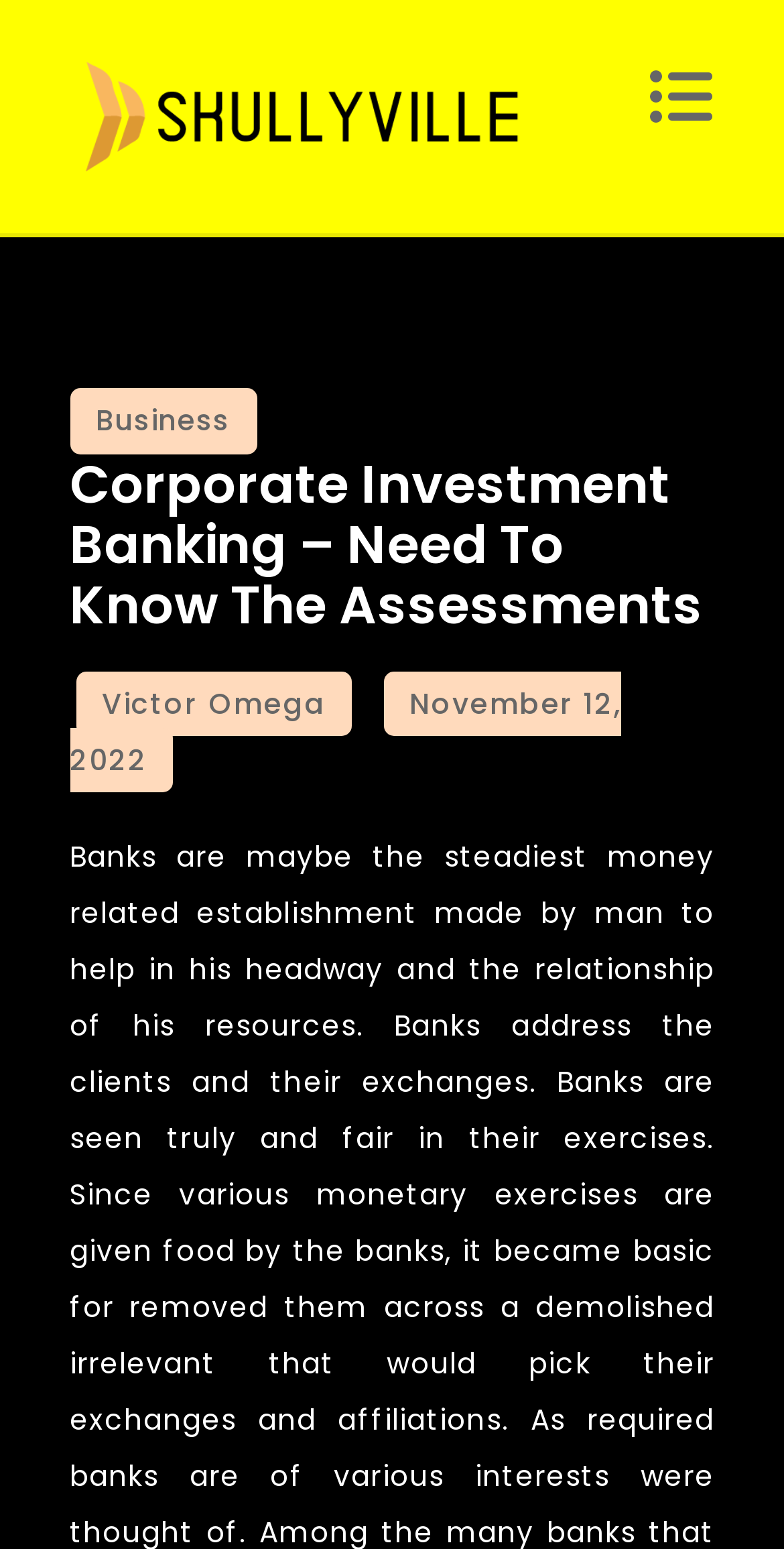Identify the bounding box for the given UI element using the description provided. Coordinates should be in the format (top-left x, top-left y, bottom-right x, bottom-right y) and must be between 0 and 1. Here is the description: Victor Omega

[0.096, 0.434, 0.449, 0.475]